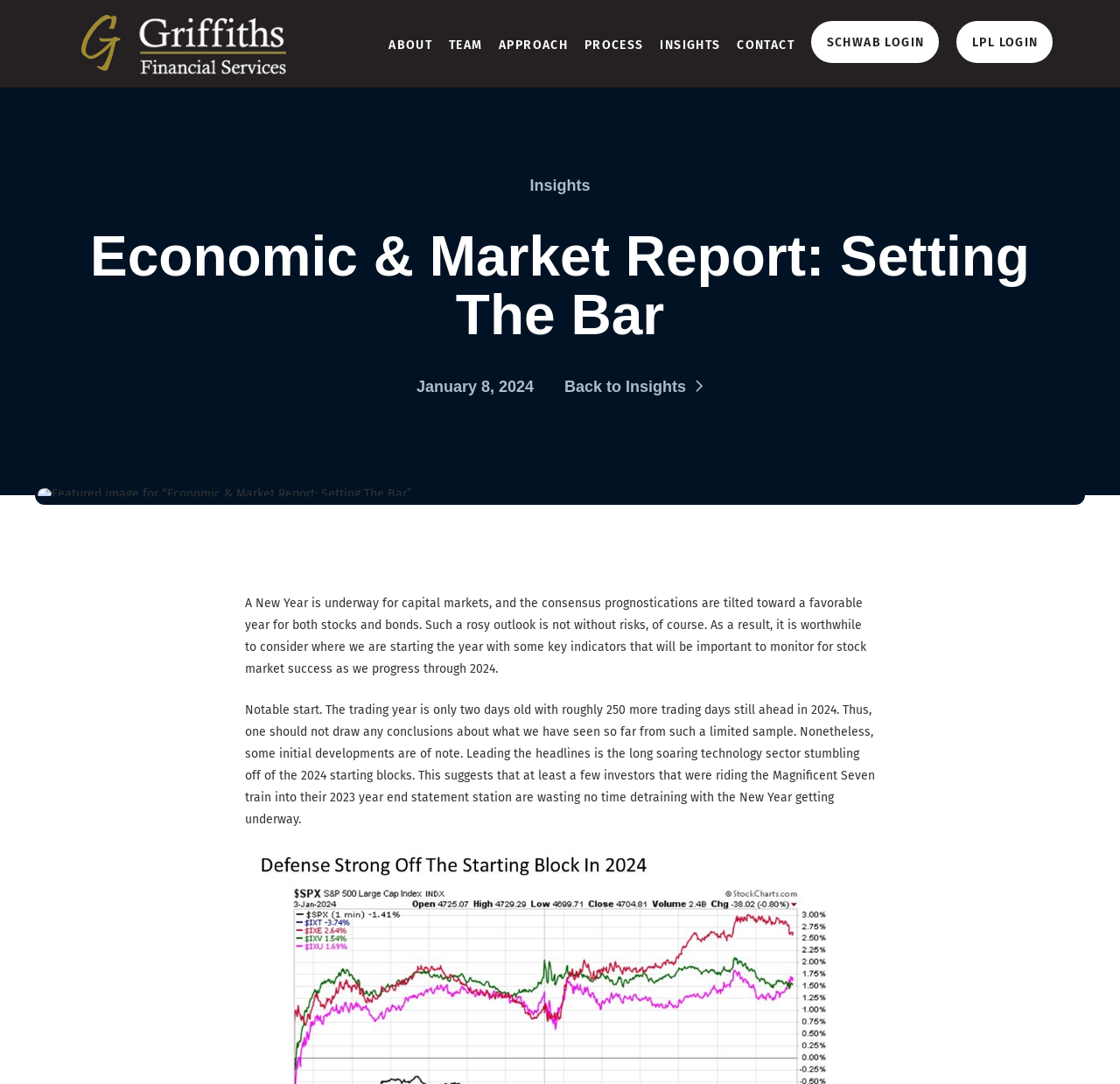Answer the following inquiry with a single word or phrase:
What is the sector that stumbled off the 2024 starting blocks?

Technology sector